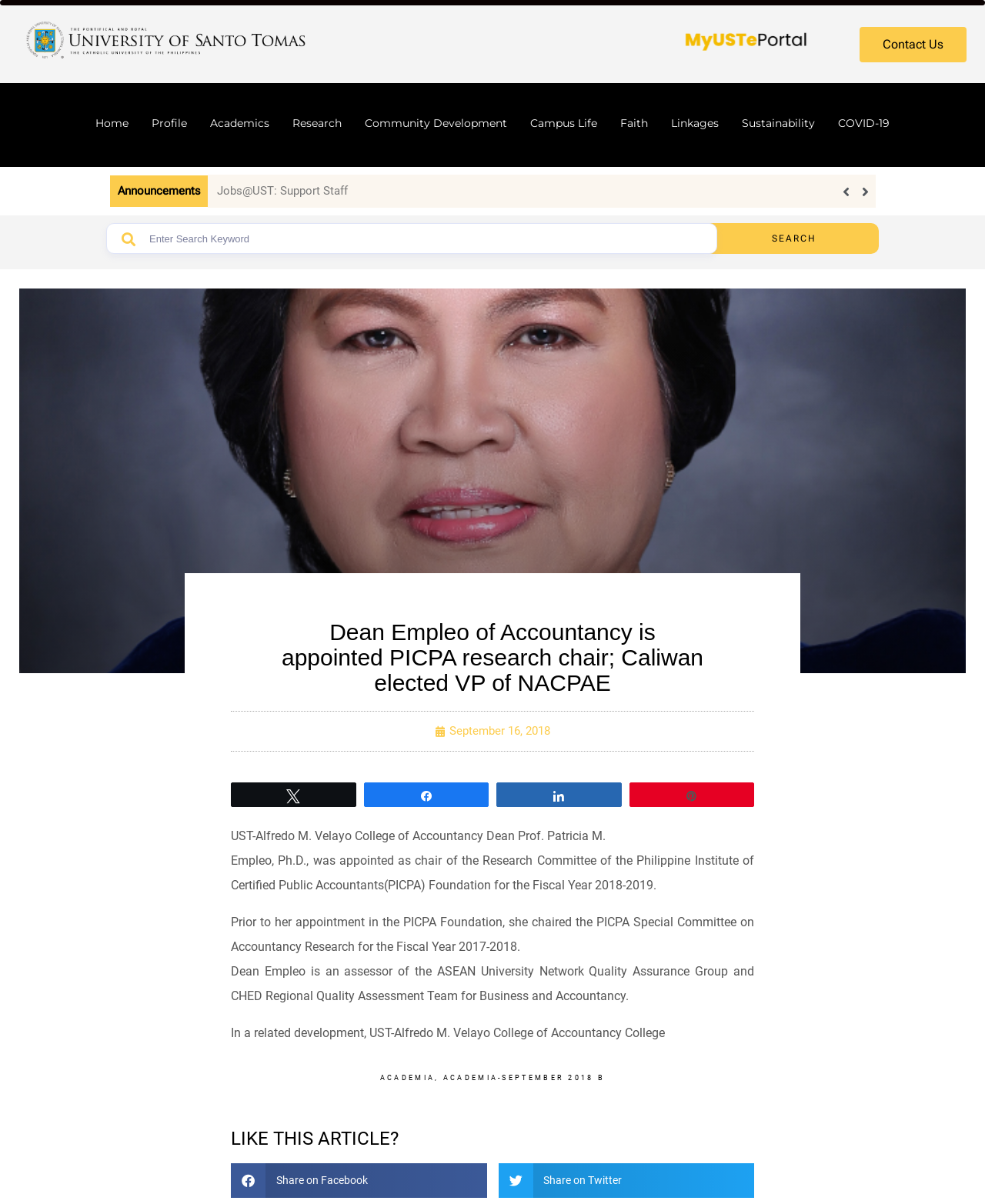Identify the bounding box coordinates for the region to click in order to carry out this instruction: "Go to the 'Home' page". Provide the coordinates using four float numbers between 0 and 1, formatted as [left, top, right, bottom].

[0.085, 0.088, 0.142, 0.116]